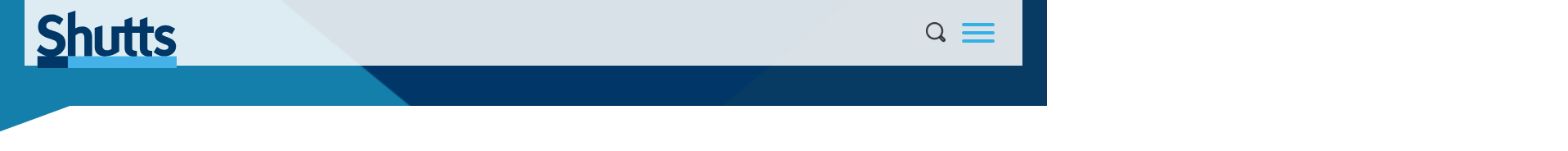Give a succinct answer to this question in a single word or phrase: 
Where is the branding element likely situated on the website?

Top of the navigation